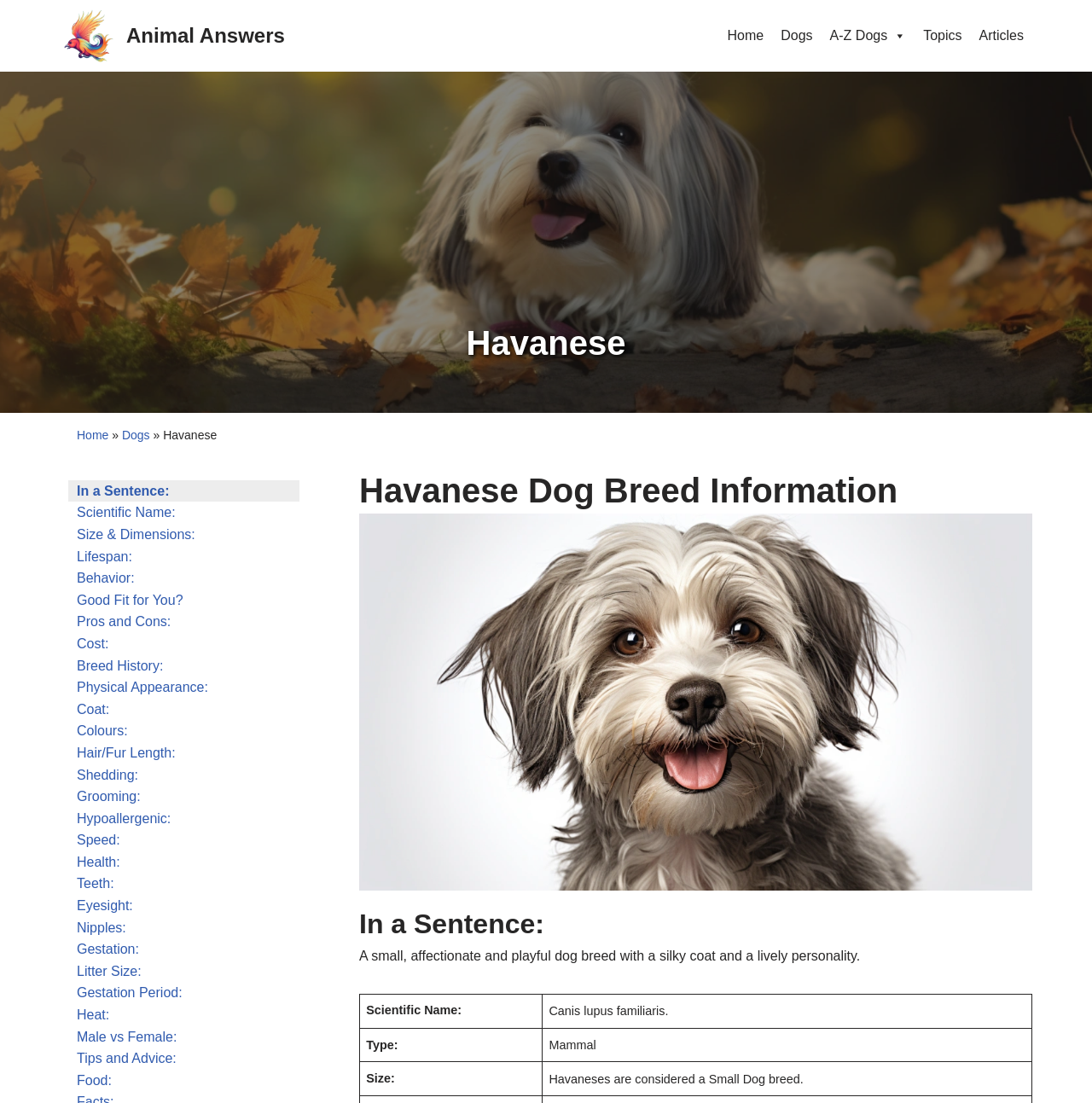What is the size of a Havanese dog?
Using the image as a reference, give a one-word or short phrase answer.

Small